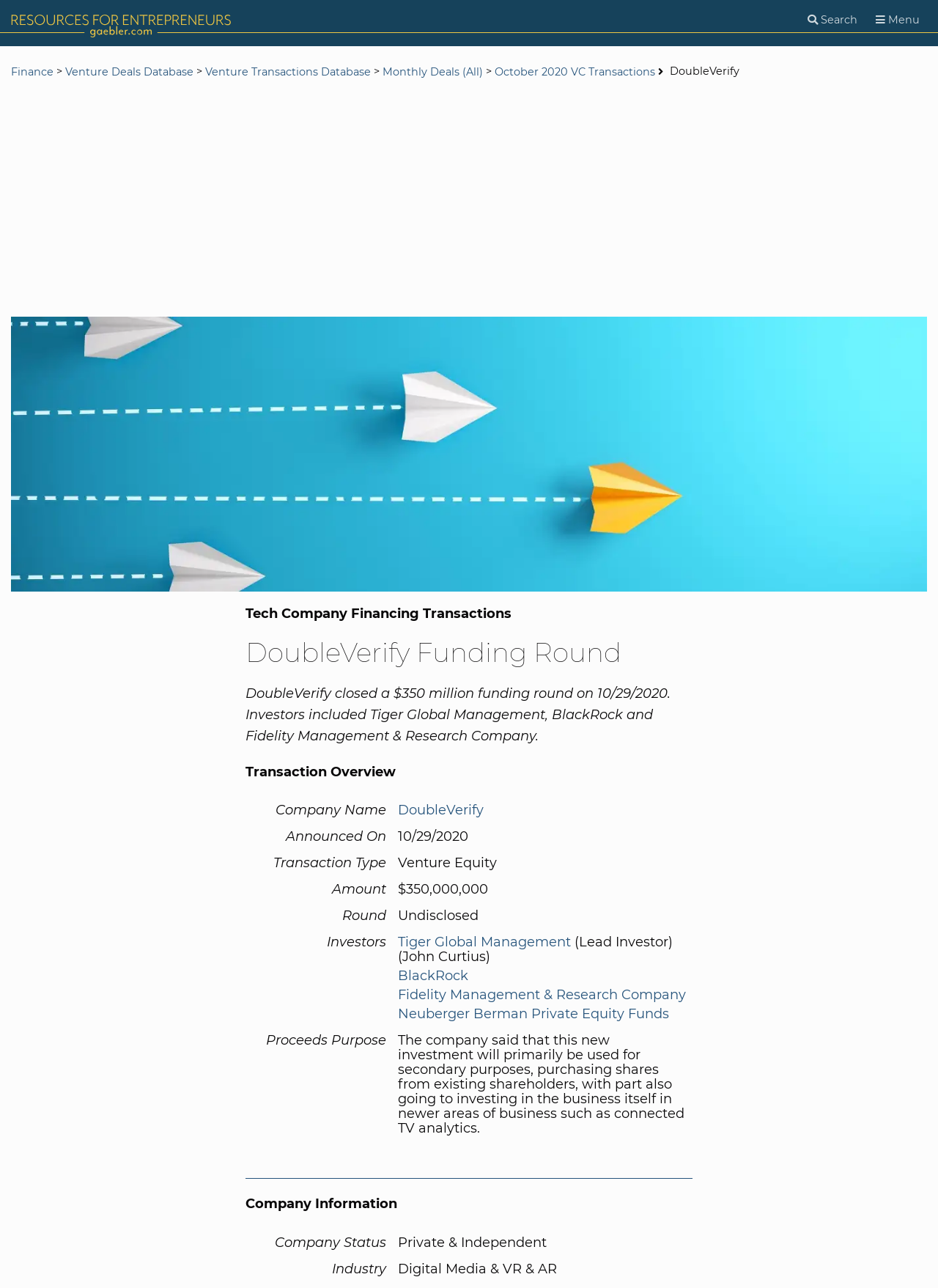Please identify the bounding box coordinates of the element's region that I should click in order to complete the following instruction: "Click on the 'MOCTEN' link". The bounding box coordinates consist of four float numbers between 0 and 1, i.e., [left, top, right, bottom].

None